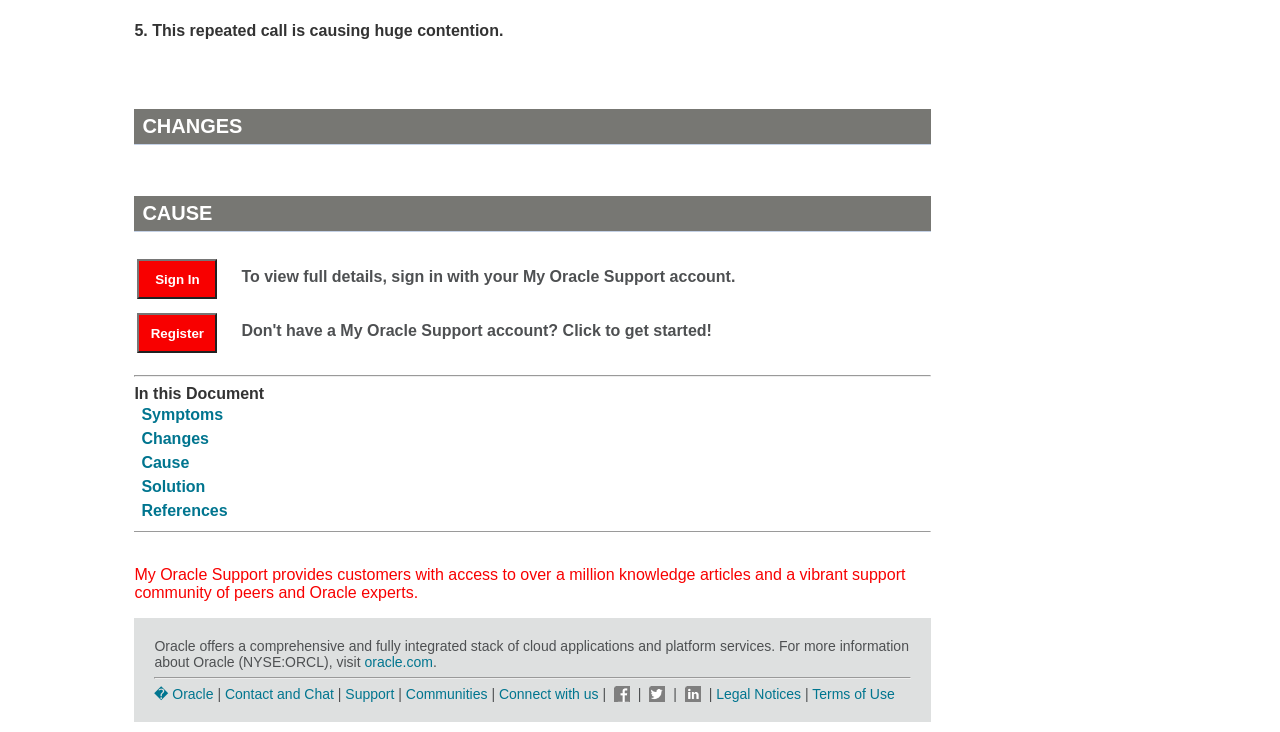Provide the bounding box coordinates of the HTML element this sentence describes: "Connect with us". The bounding box coordinates consist of four float numbers between 0 and 1, i.e., [left, top, right, bottom].

[0.39, 0.937, 0.471, 0.959]